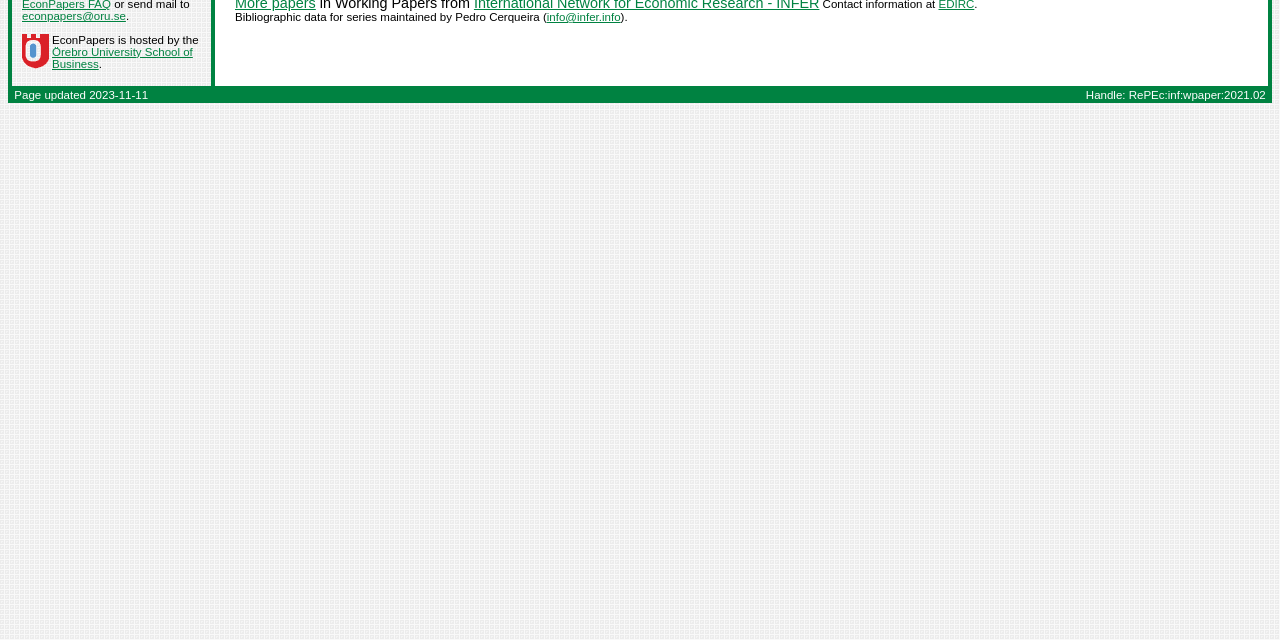Find the UI element described as: "econpapers@oru.se" and predict its bounding box coordinates. Ensure the coordinates are four float numbers between 0 and 1, [left, top, right, bottom].

[0.017, 0.016, 0.098, 0.035]